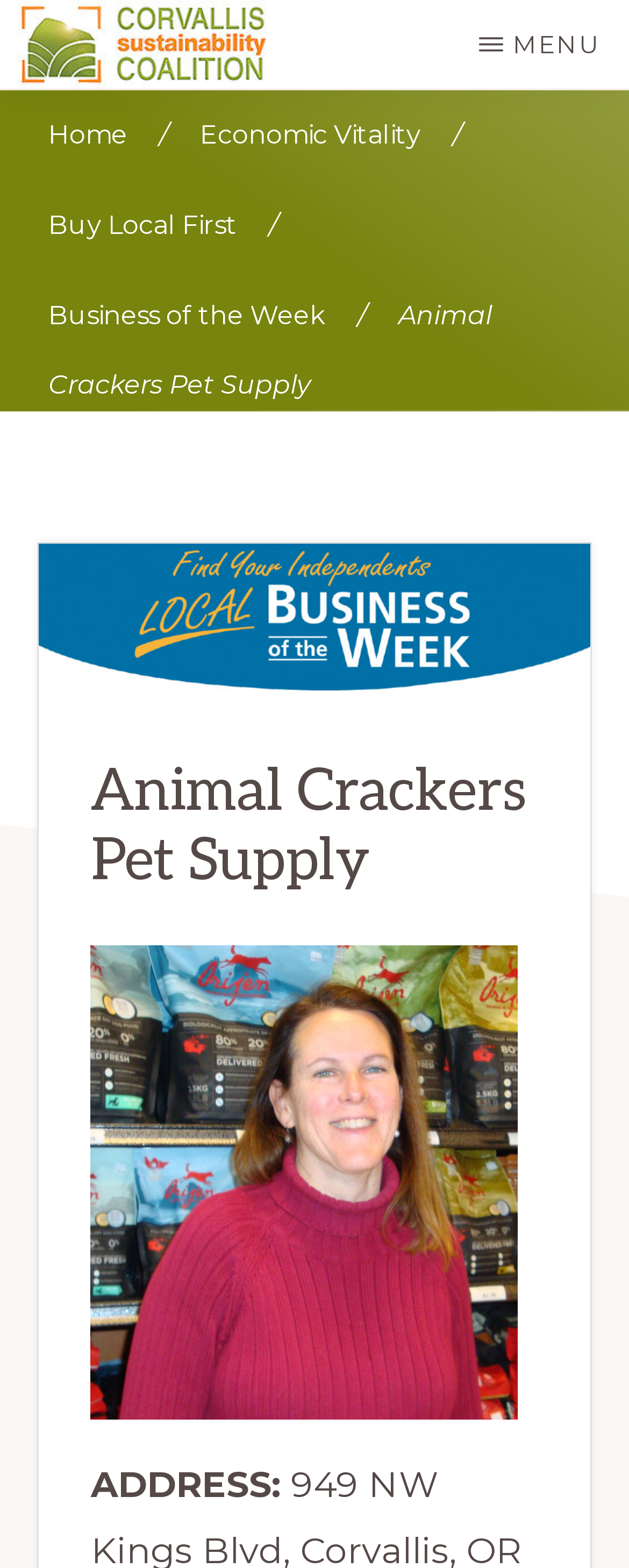What is the category of the business?
Can you provide a detailed and comprehensive answer to the question?

The category of the business is inferred from the name 'Animal Crackers Pet Supply' which suggests that the business is related to pet supplies.